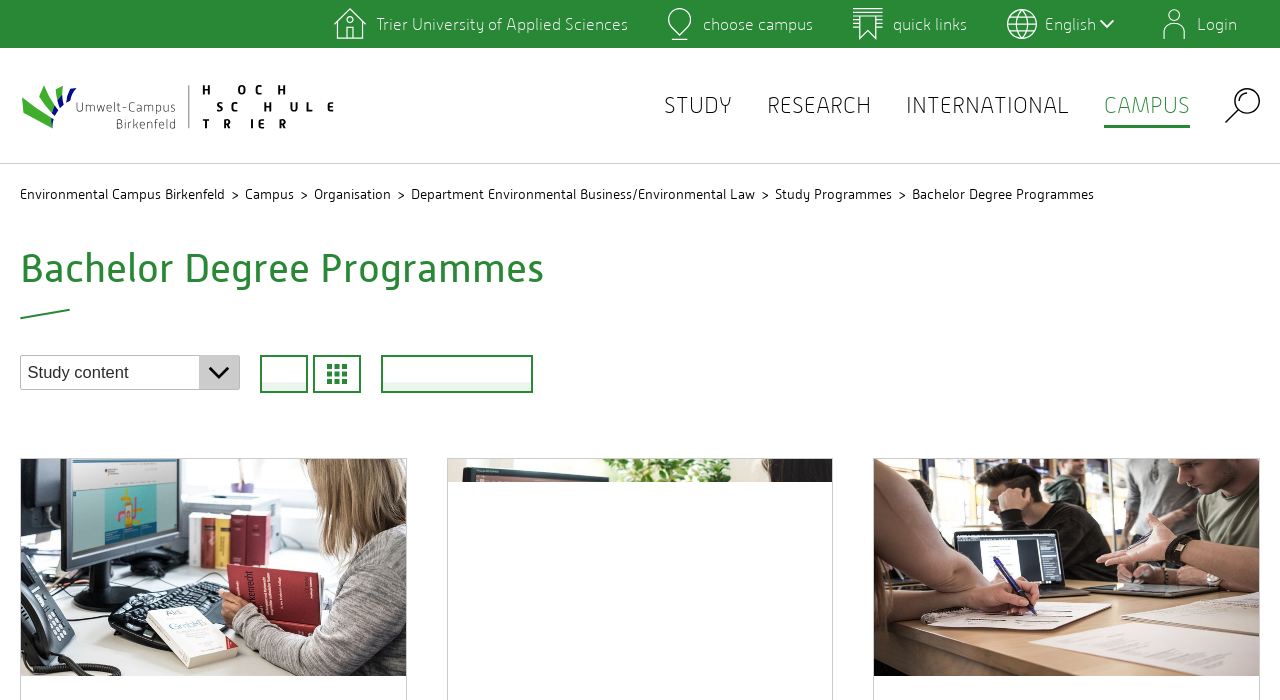Provide the bounding box coordinates of the HTML element described by the text: "Campus". The coordinates should be in the format [left, top, right, bottom] with values between 0 and 1.

[0.191, 0.266, 0.23, 0.289]